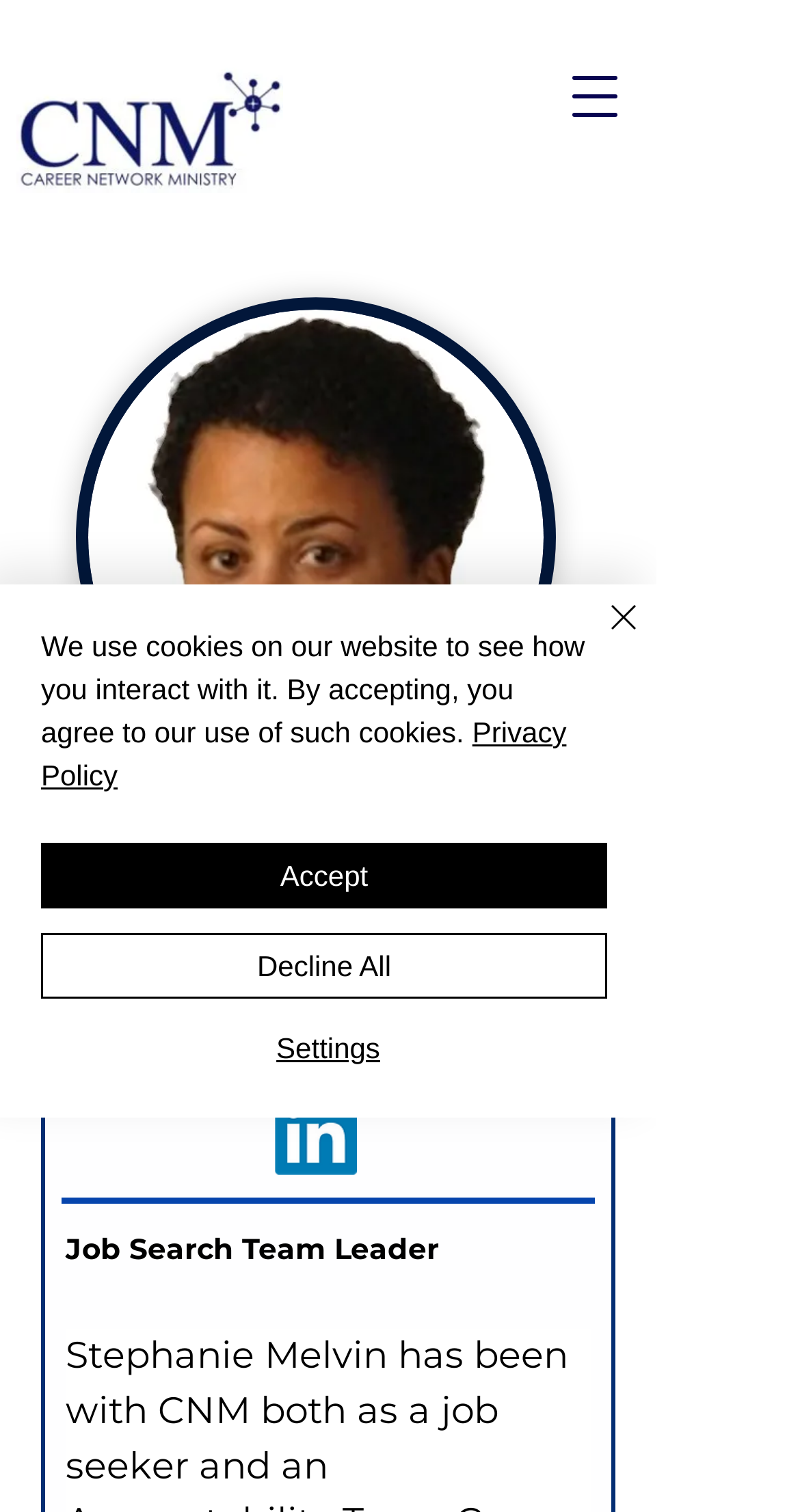Examine the screenshot and answer the question in as much detail as possible: What social media platform is linked on this webpage?

I determined the answer by examining the link element with the text 'Vecter Art of Blue LinkedIn Logo' and the corresponding image element, which indicates that the webpage has a link to LinkedIn.